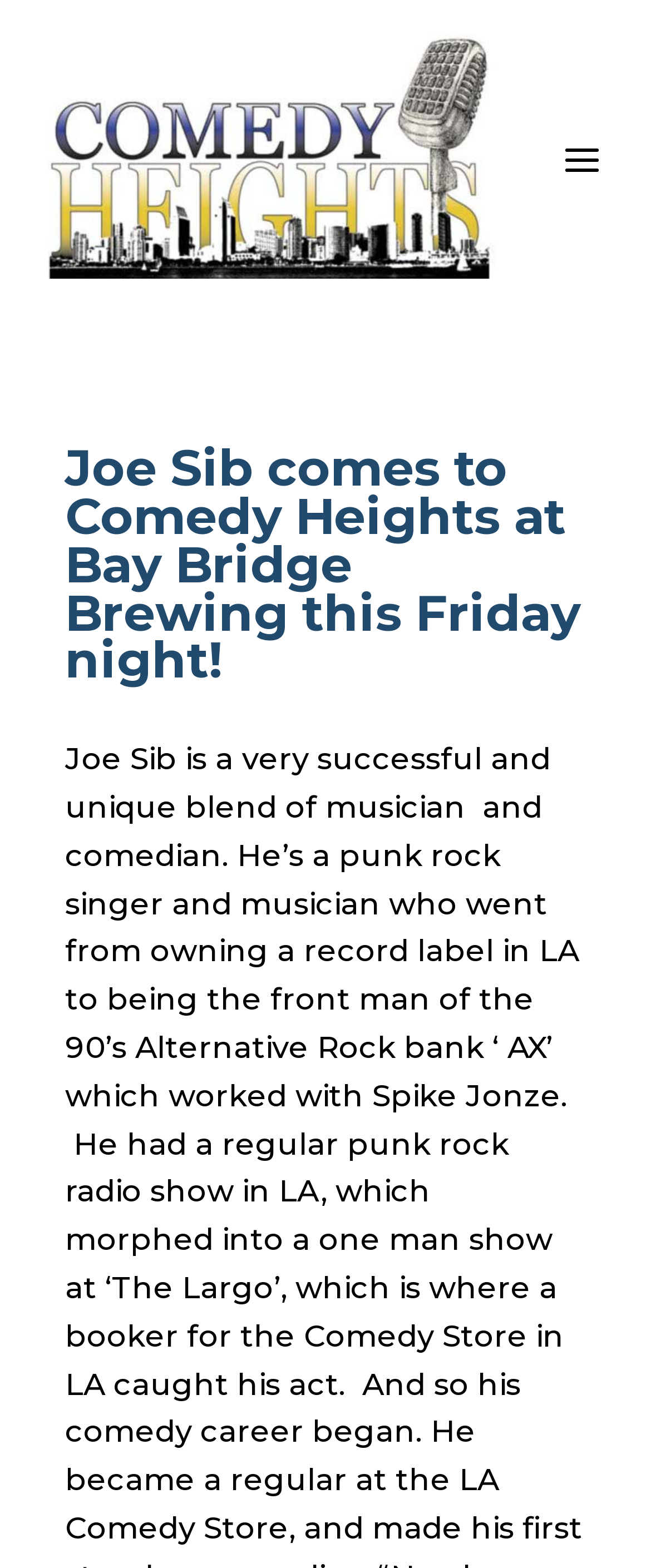Using the provided element description, identify the bounding box coordinates as (top-left x, top-left y, bottom-right x, bottom-right y). Ensure all values are between 0 and 1. Description: 40

None